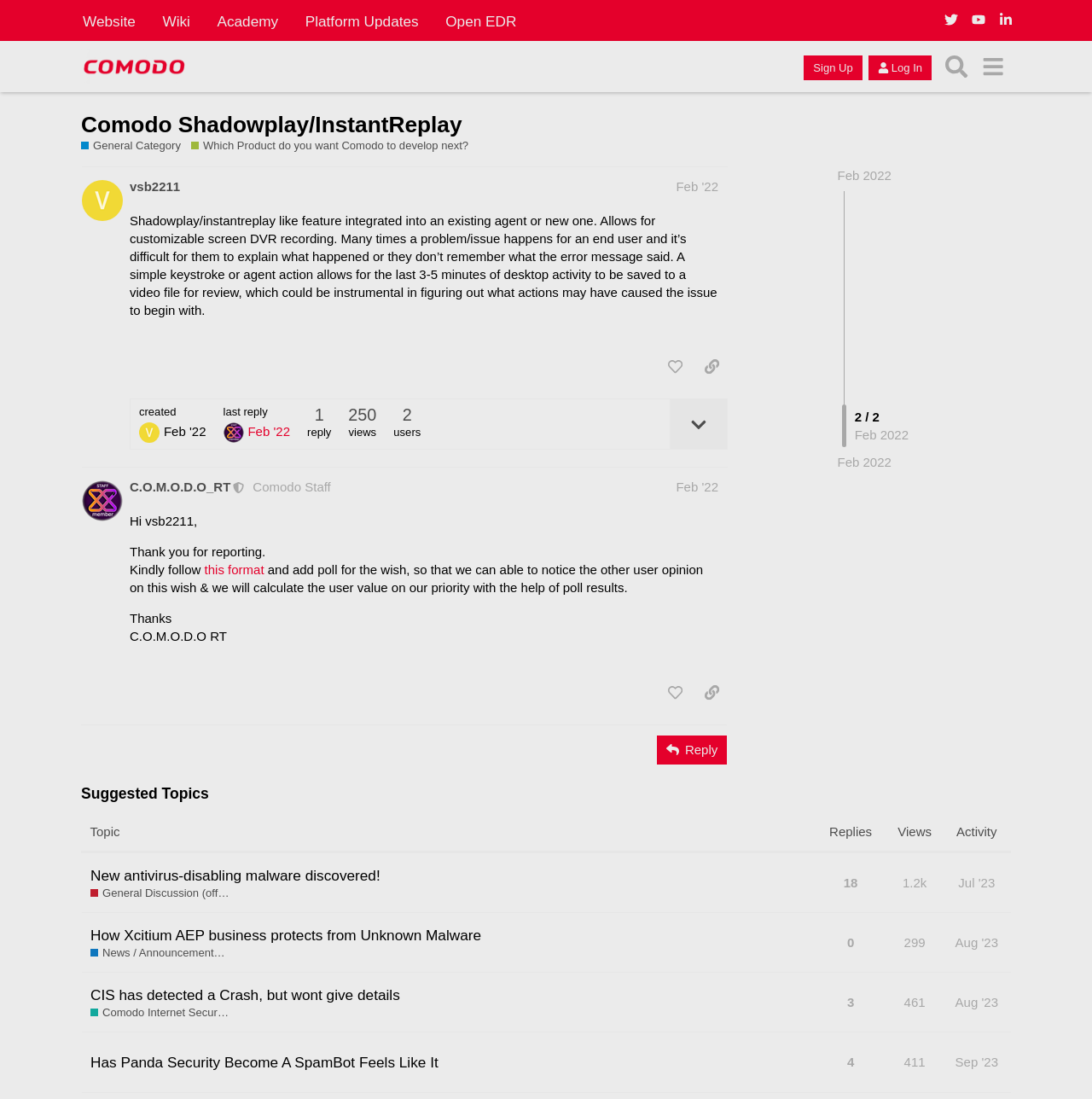Please determine the bounding box coordinates of the section I need to click to accomplish this instruction: "Search for a topic".

[0.859, 0.044, 0.892, 0.077]